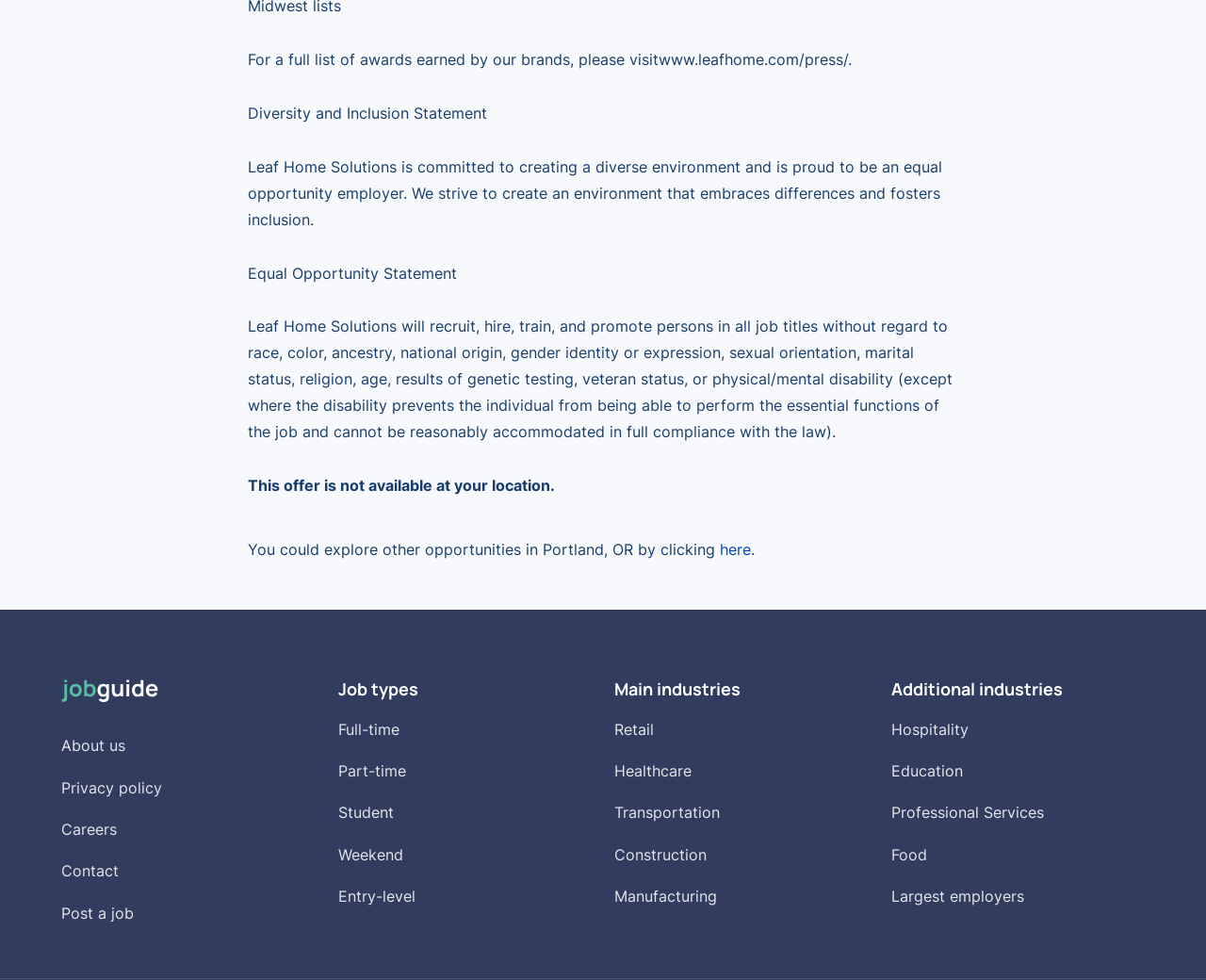Answer in one word or a short phrase: 
Is the job offer available at all locations?

No